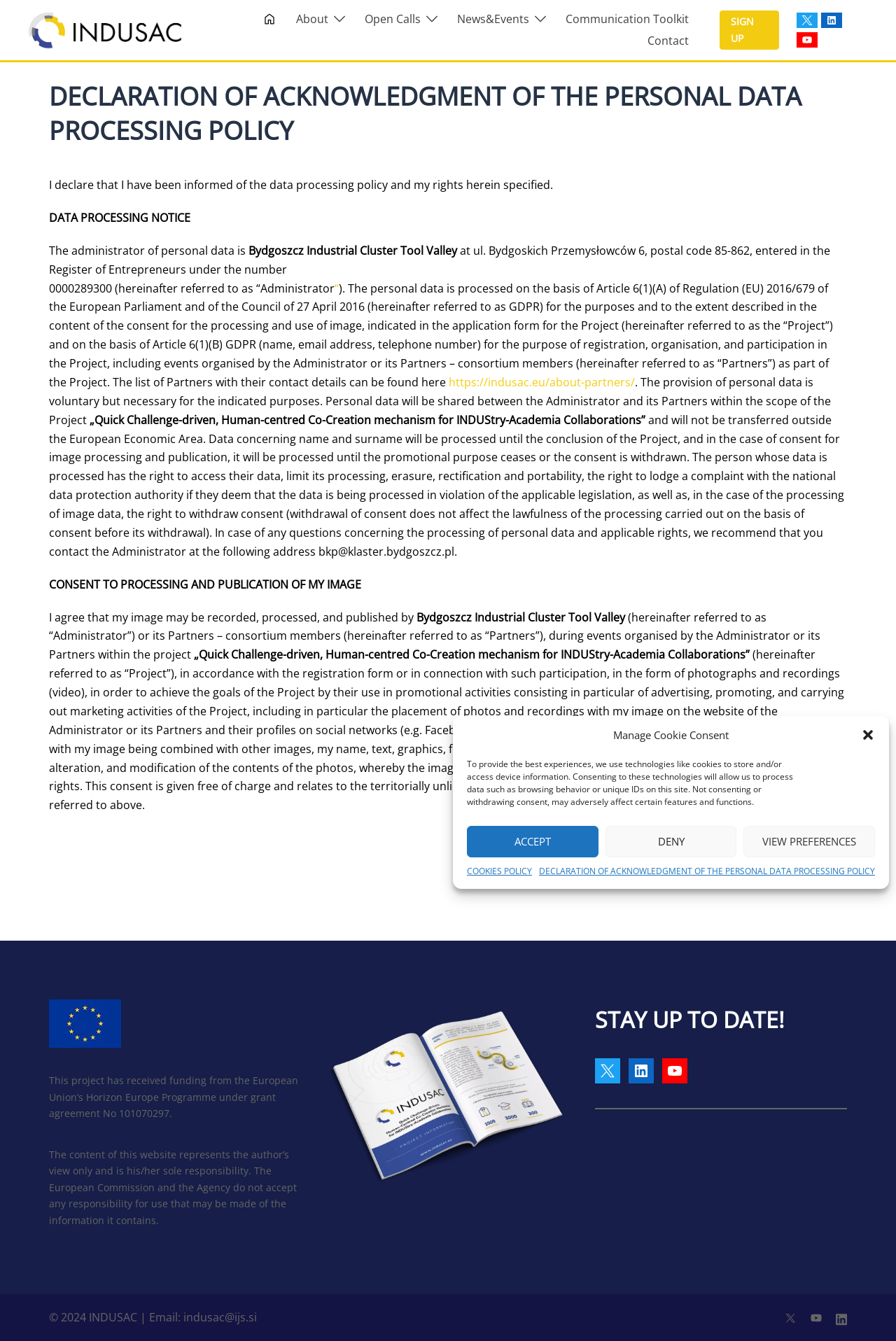Determine the title of the webpage and give its text content.

DECLARATION OF ACKNOWLEDGMENT OF THE PERSONAL DATA PROCESSING POLICY